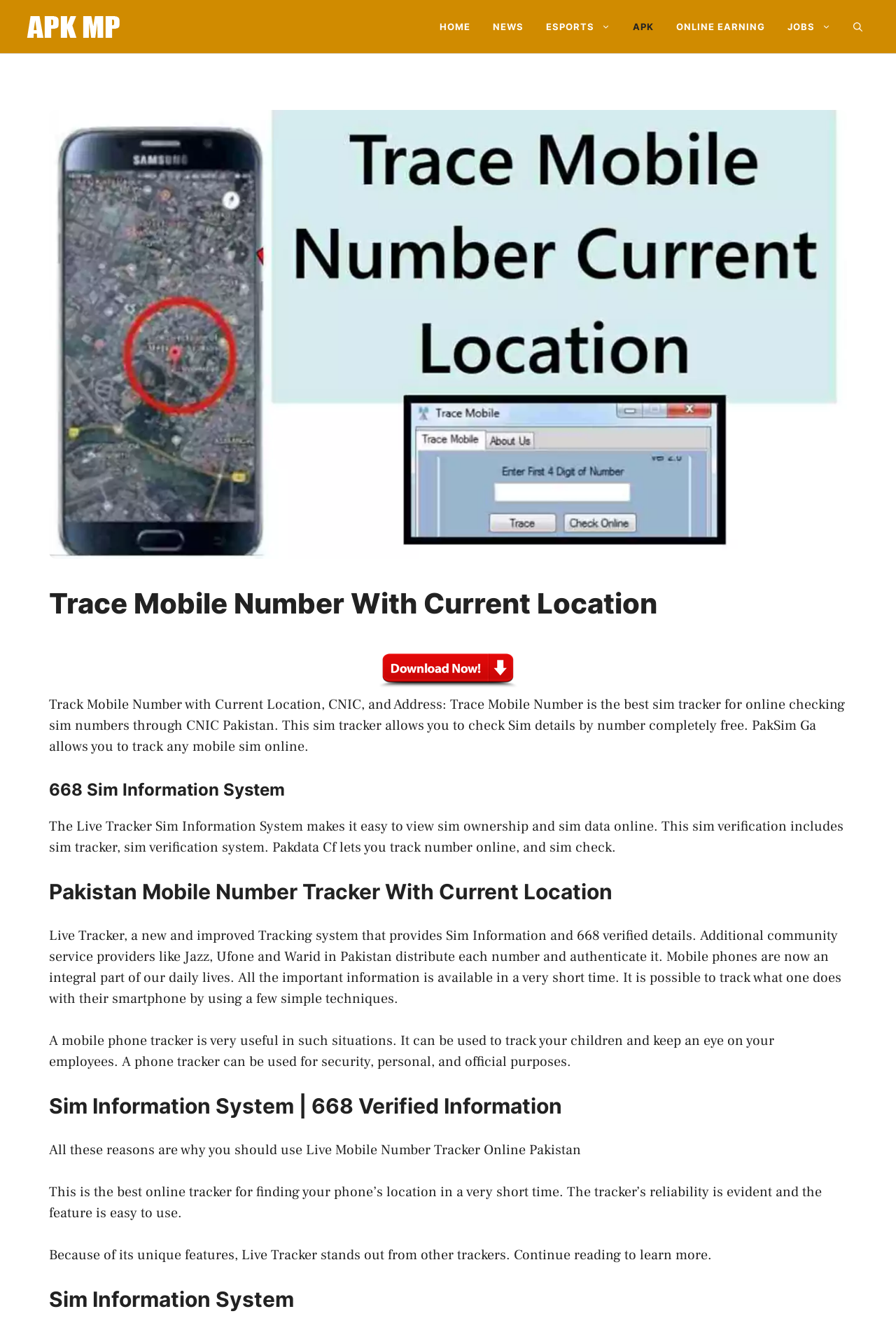Using the webpage screenshot, locate the HTML element that fits the following description and provide its bounding box: "JOBS".

[0.866, 0.004, 0.94, 0.036]